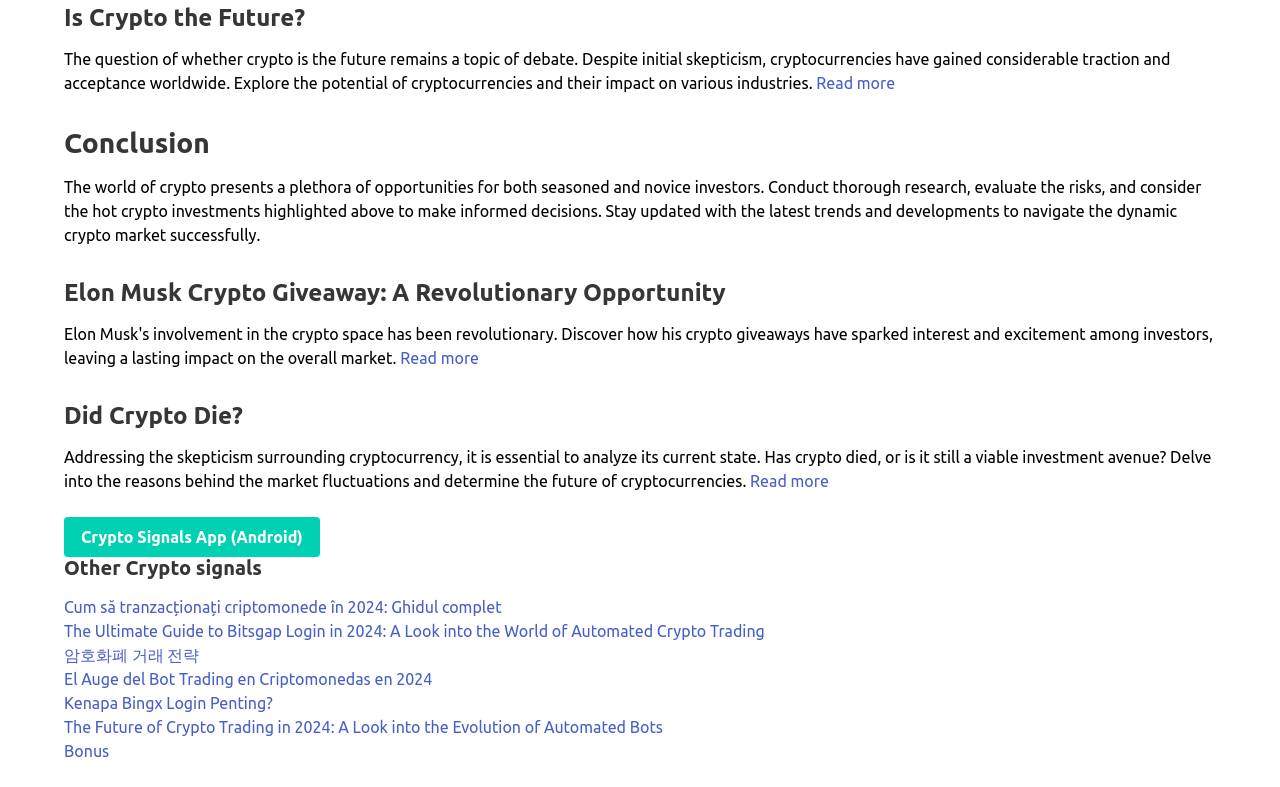Extract the bounding box coordinates for the described element: "Kenapa Bingx Login Penting?". The coordinates should be represented as four float numbers between 0 and 1: [left, top, right, bottom].

[0.05, 0.882, 0.213, 0.905]